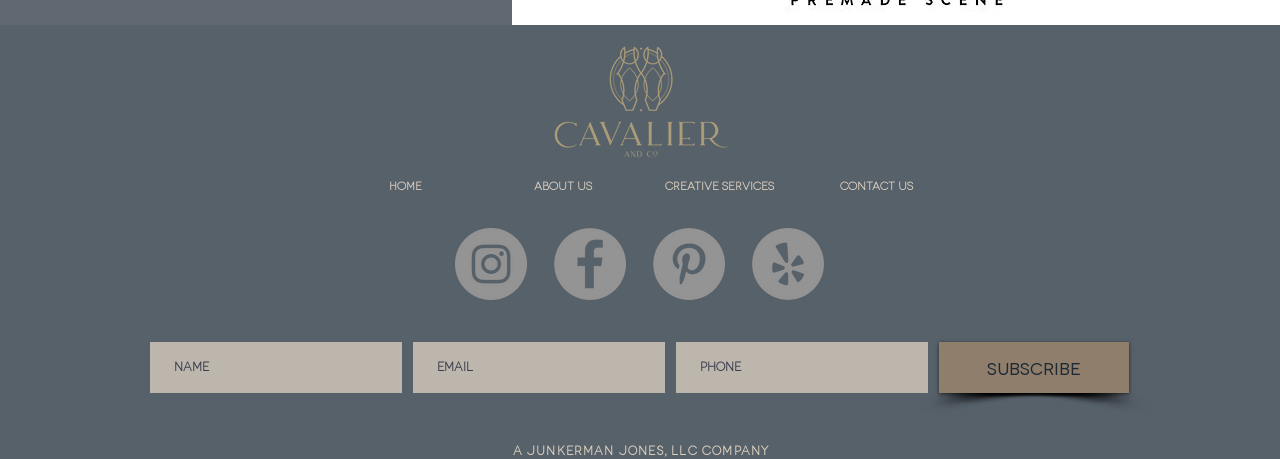Please identify the bounding box coordinates of the element on the webpage that should be clicked to follow this instruction: "Subscribe". The bounding box coordinates should be given as four float numbers between 0 and 1, formatted as [left, top, right, bottom].

[0.734, 0.745, 0.882, 0.856]